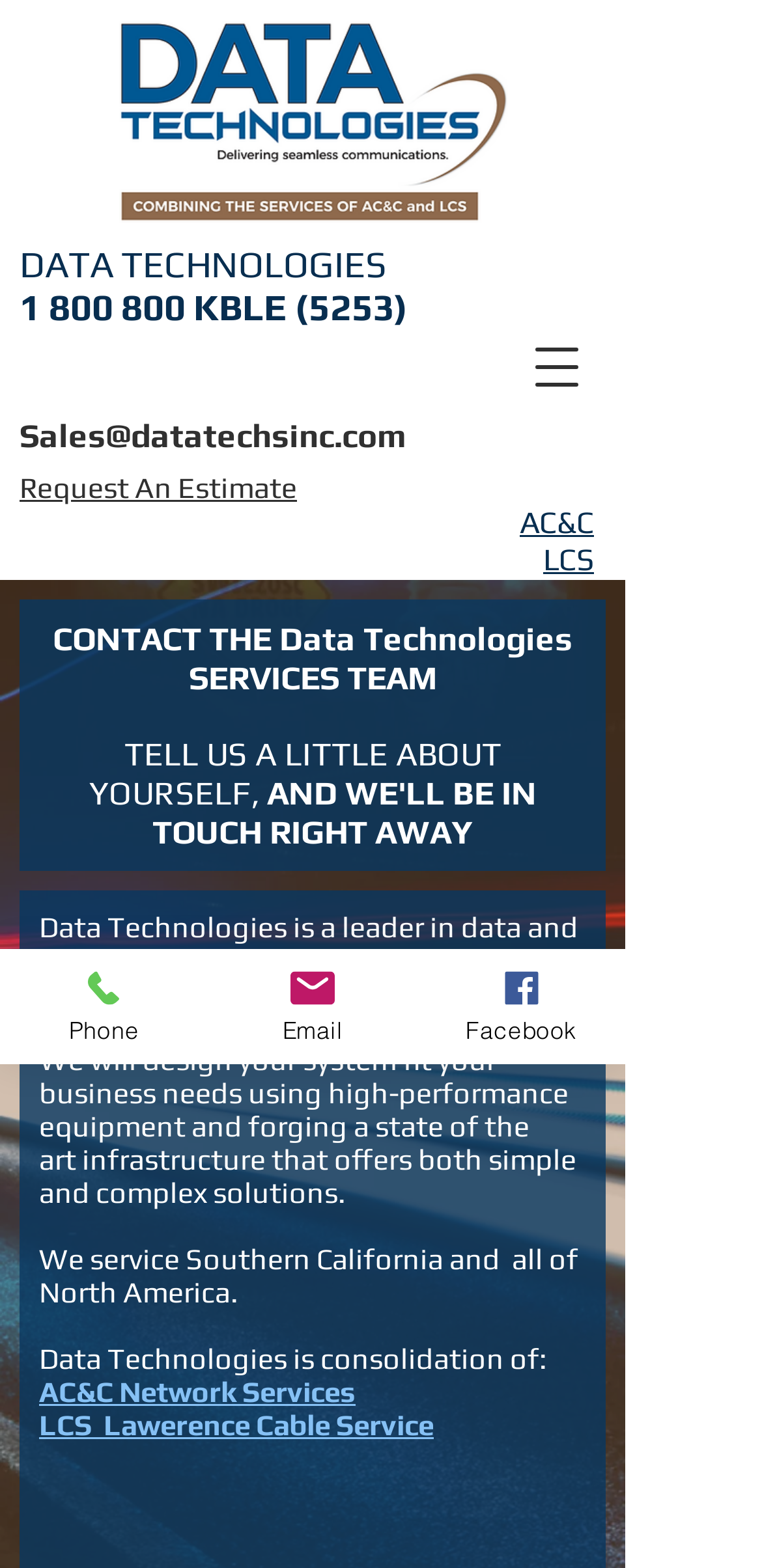Bounding box coordinates are specified in the format (top-left x, top-left y, bottom-right x, bottom-right y). All values are floating point numbers bounded between 0 and 1. Please provide the bounding box coordinate of the region this sentence describes: LCS

[0.713, 0.346, 0.779, 0.367]